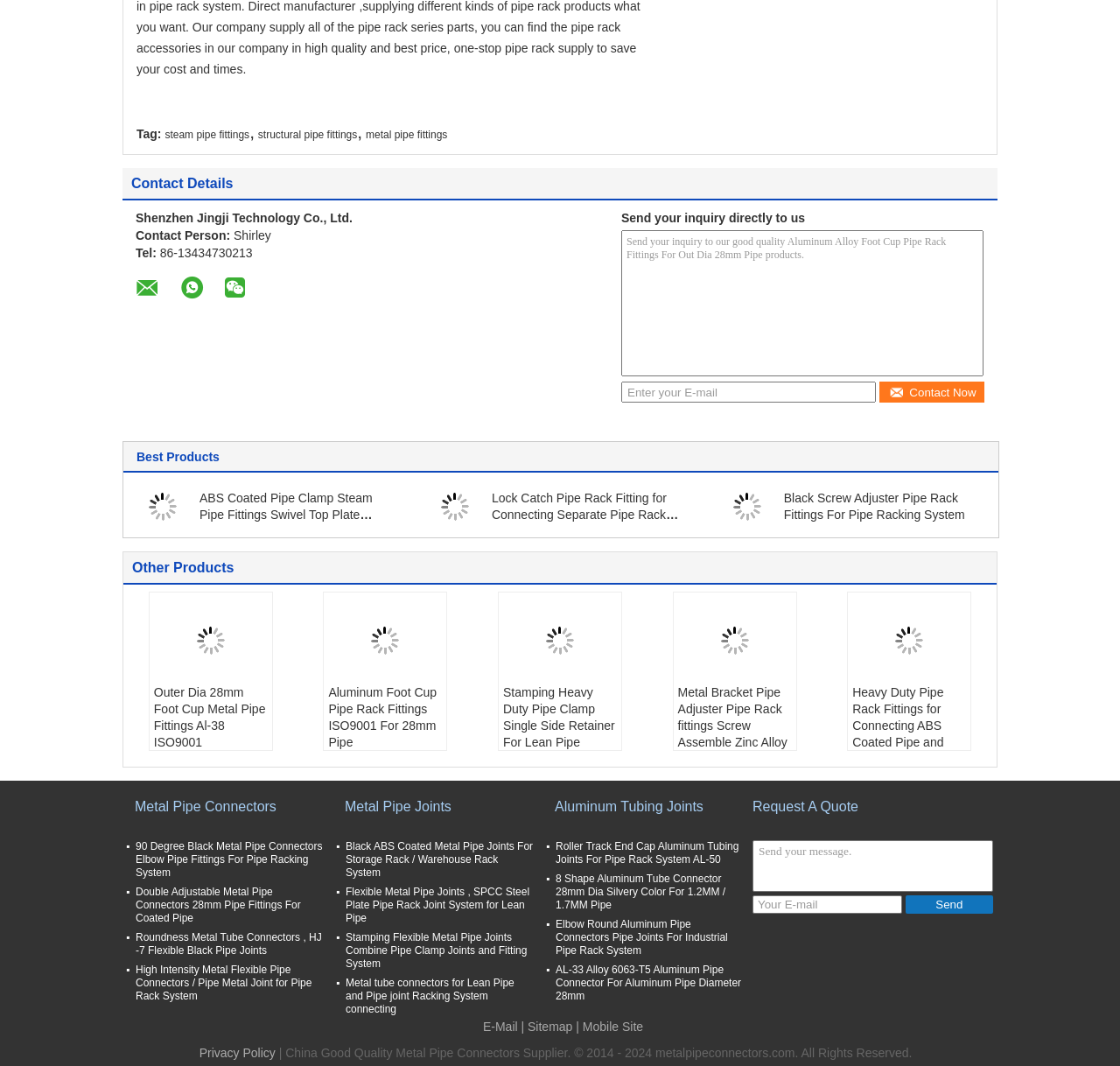Given the description of a UI element: "Privacy Policy", identify the bounding box coordinates of the matching element in the webpage screenshot.

[0.178, 0.981, 0.246, 0.994]